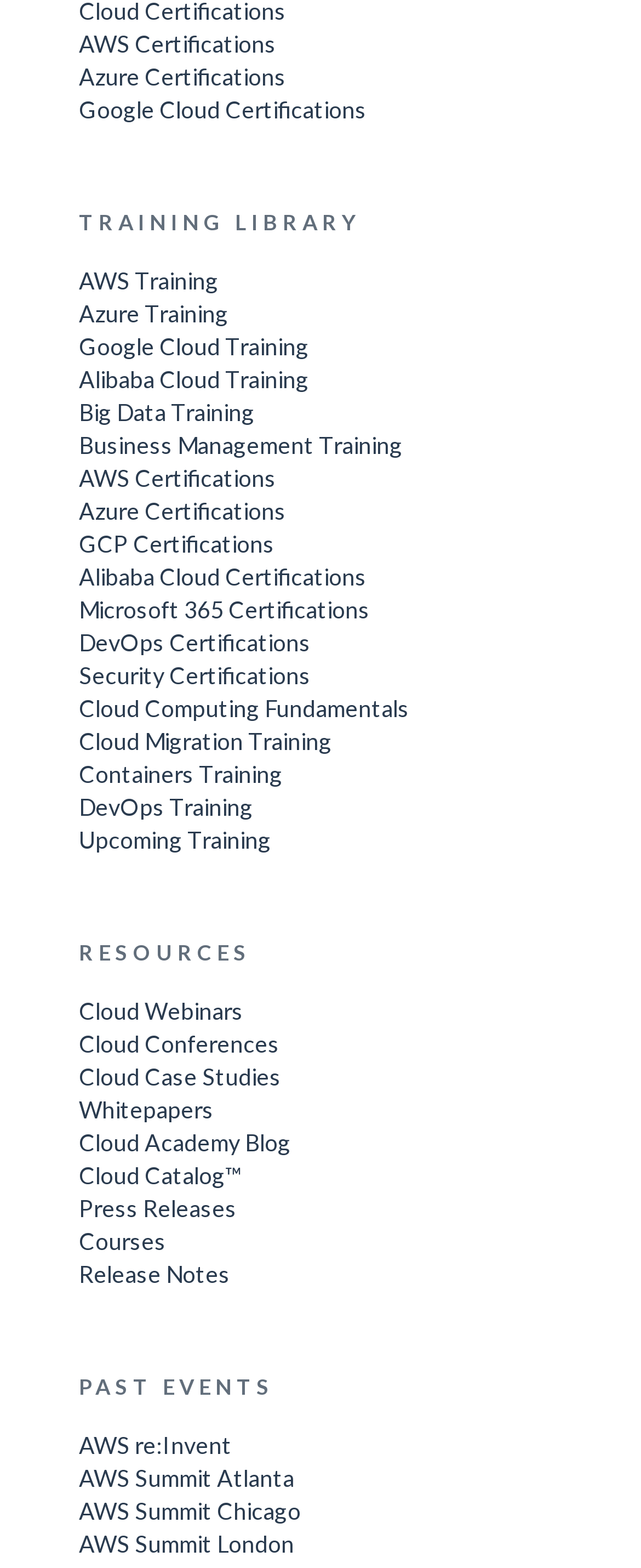Give a one-word or phrase response to the following question: What is the last type of training listed on the webpage?

Upcoming Training